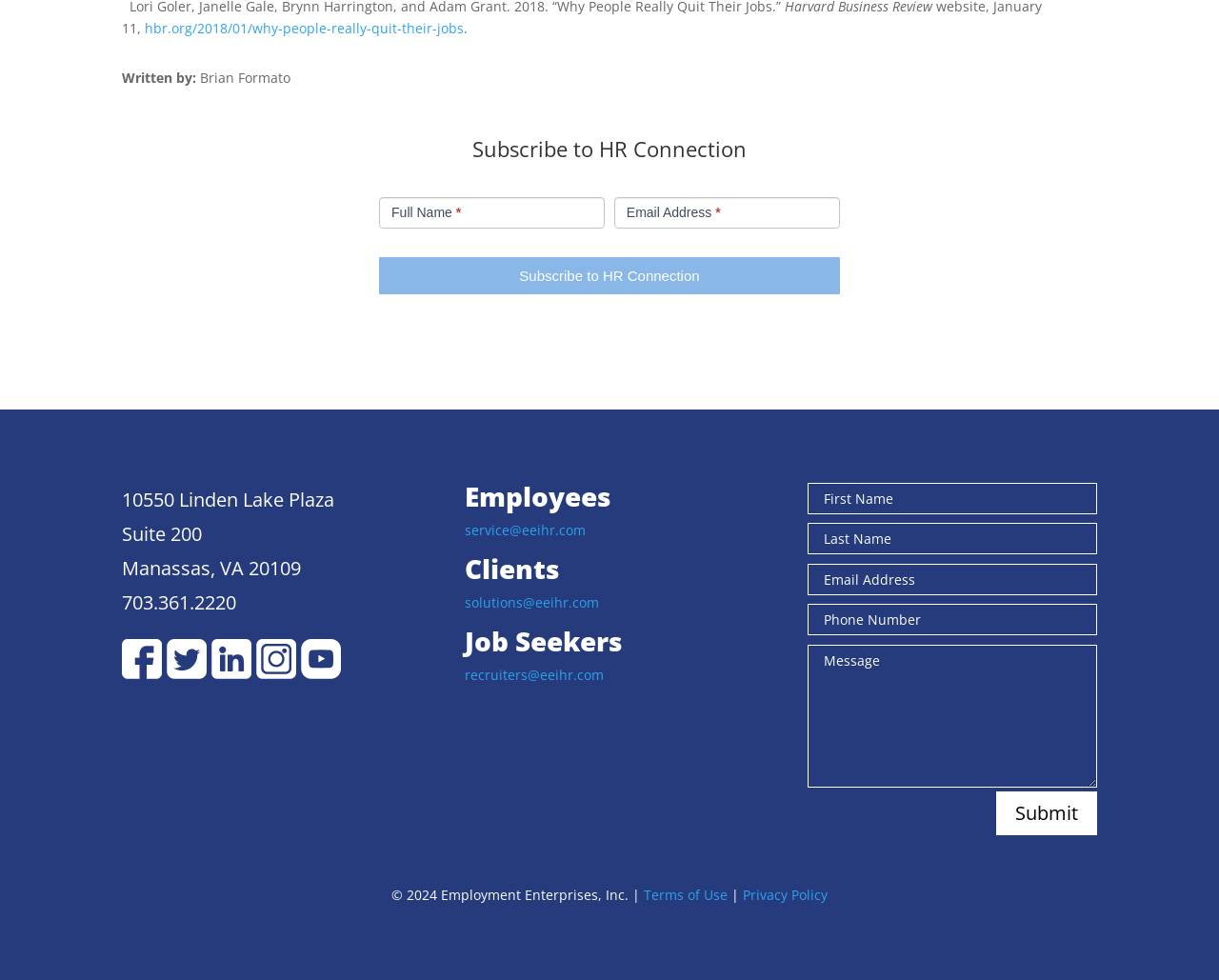Please answer the following question using a single word or phrase: 
What is the address of Employment Enterprises, Inc.?

10550 Linden Lake Plaza, Suite 200, Manassas, VA 20109